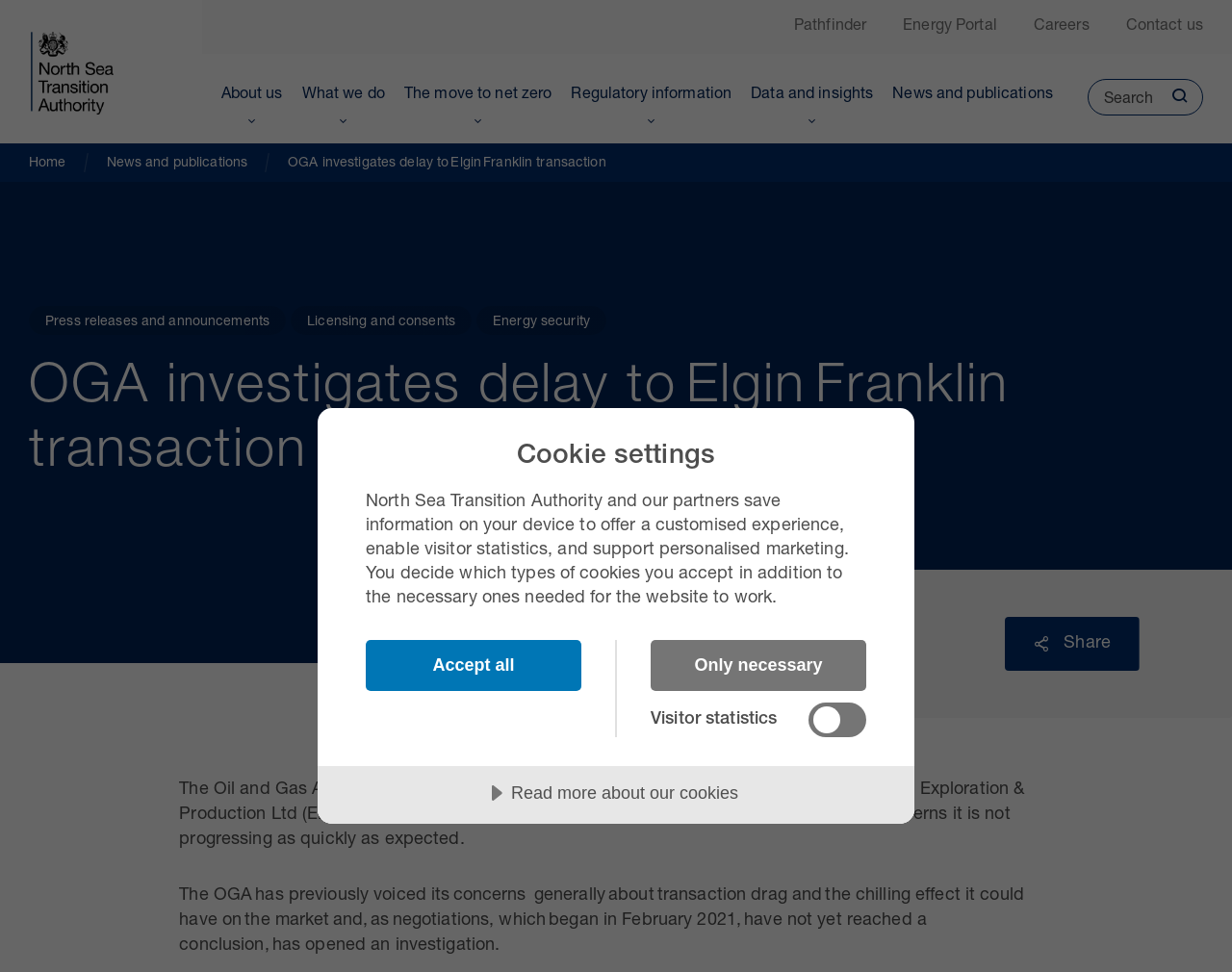What happens when you click 'Read more about our cookies'? Based on the screenshot, please respond with a single word or phrase.

More information